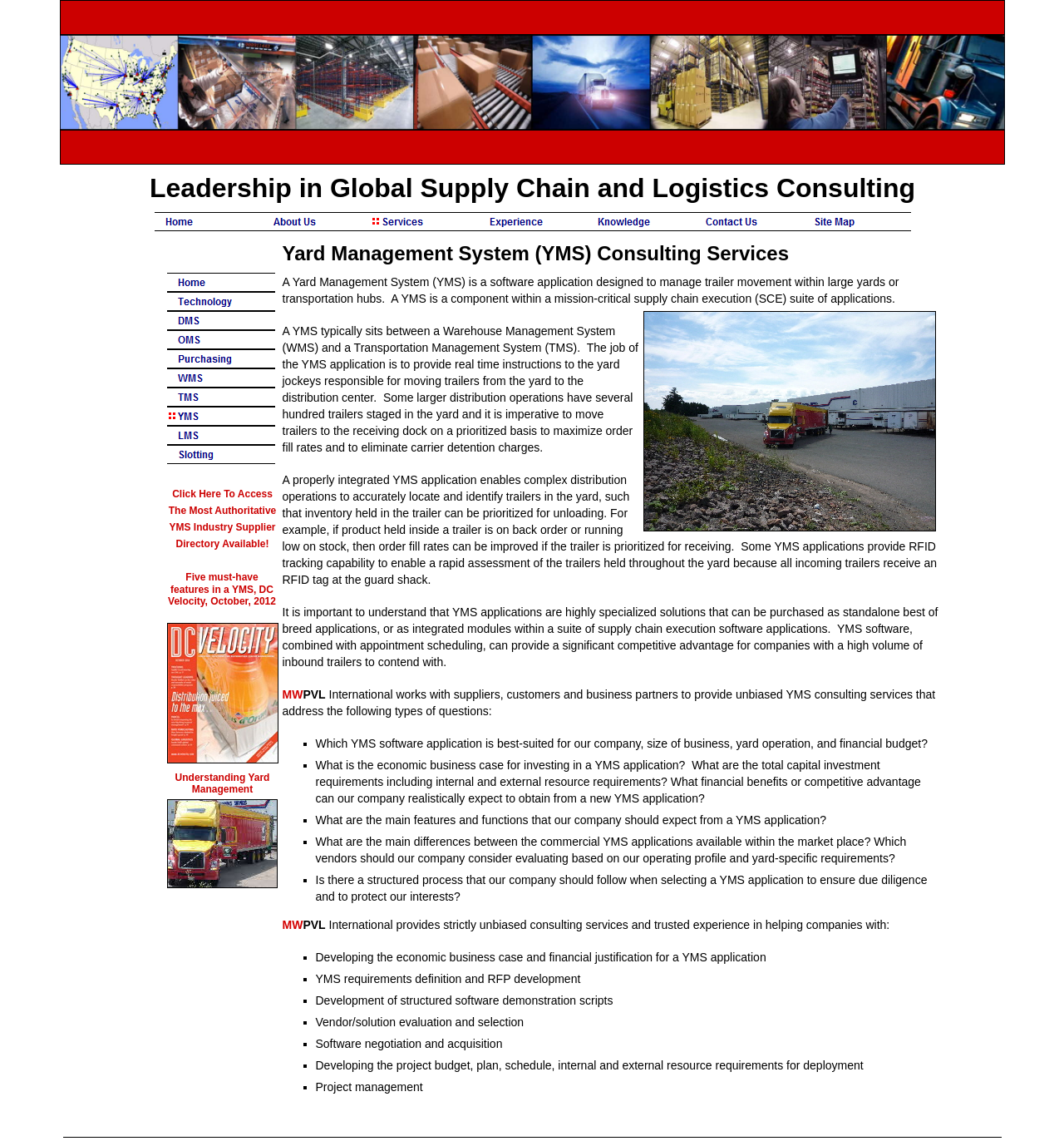What is the purpose of the Yard Management System?
Please use the image to provide an in-depth answer to the question.

Although the webpage does not explicitly state the purpose of YMS, based on the context and the mention of 'leadership in global supply chain and logistics consulting', I infer that the Yard Management System is designed to help organize and manage yards, likely in a logistics or supply chain context.